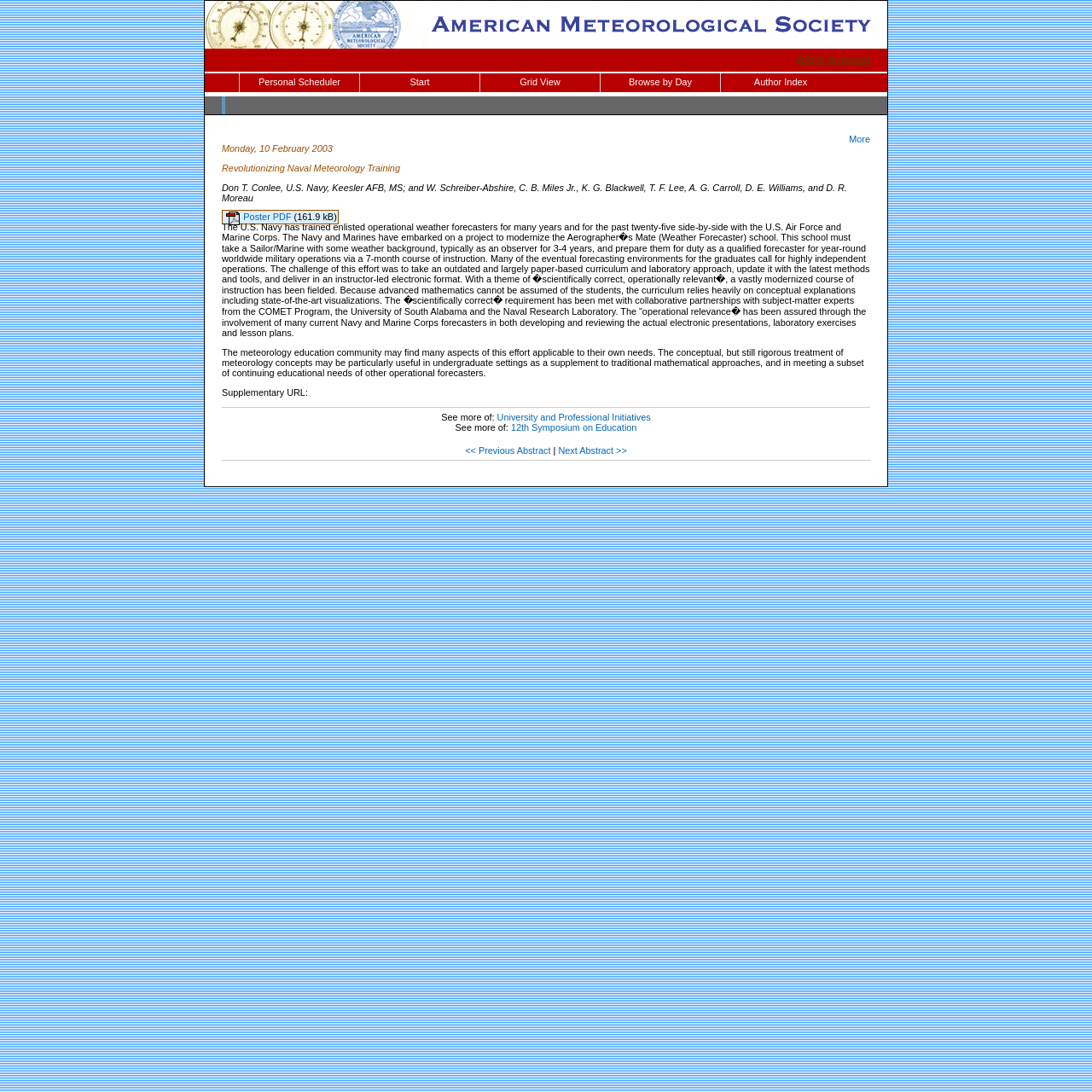Based on the element description Poster PDF, identify the bounding box of the UI element in the given webpage screenshot. The coordinates should be in the format (top-left x, top-left y, bottom-right x, bottom-right y) and must be between 0 and 1.

[0.207, 0.194, 0.269, 0.219]